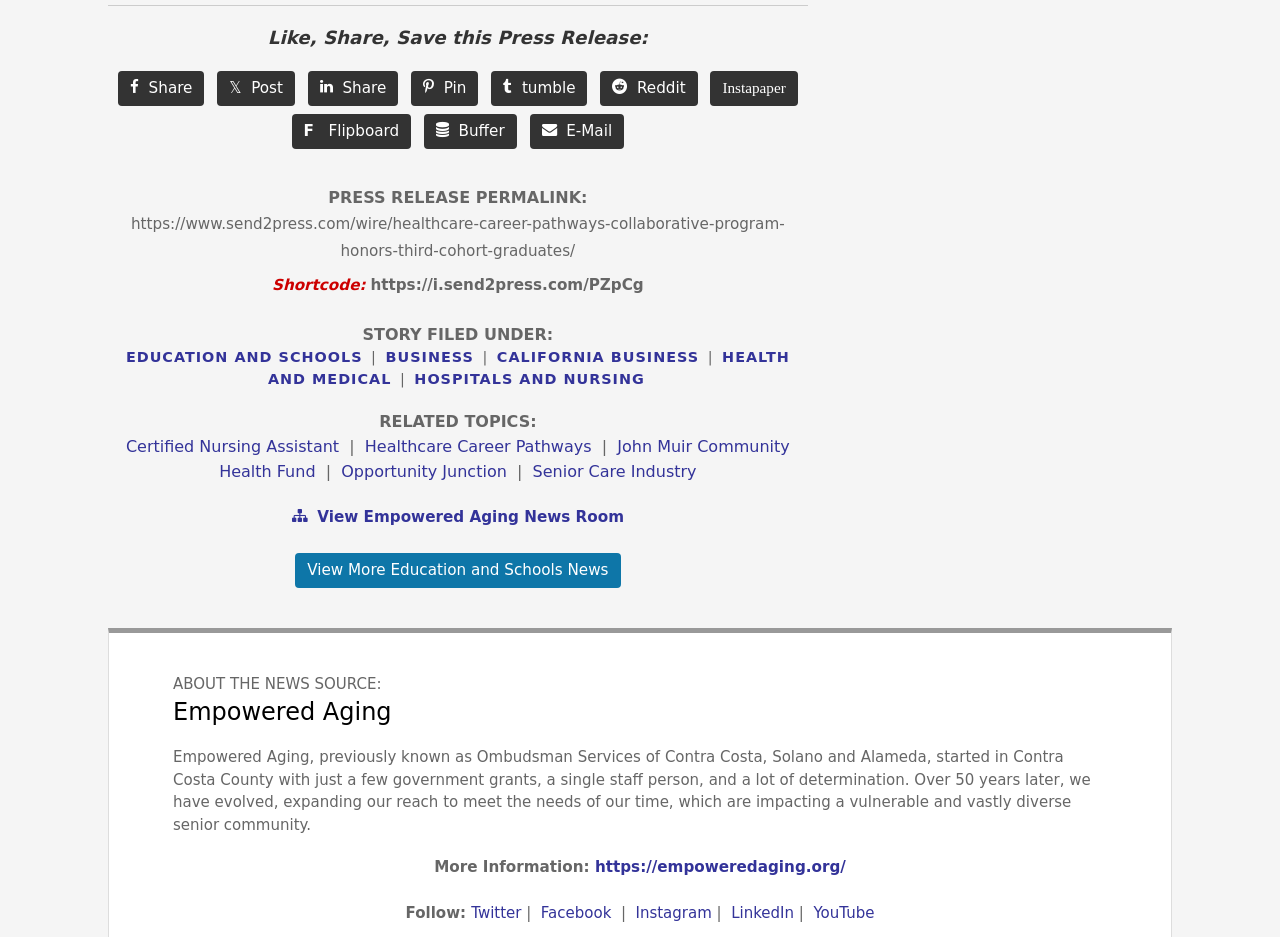What is the purpose of the 'Like, Share, Save this Press Release:' section?
Answer briefly with a single word or phrase based on the image.

Social media sharing